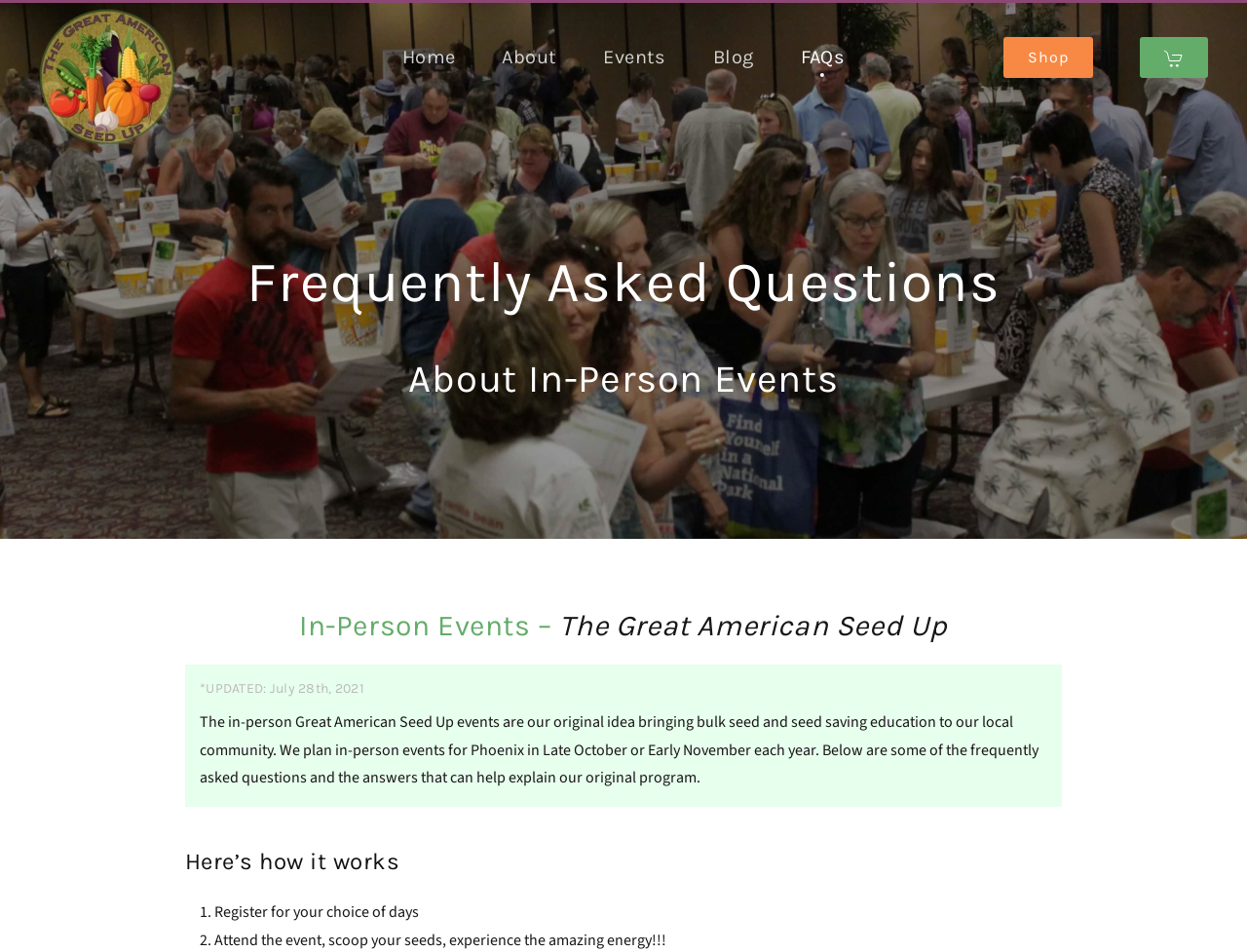Give a one-word or short phrase answer to this question: 
What is the date of the last update to the FAQs?

July 28th, 2021